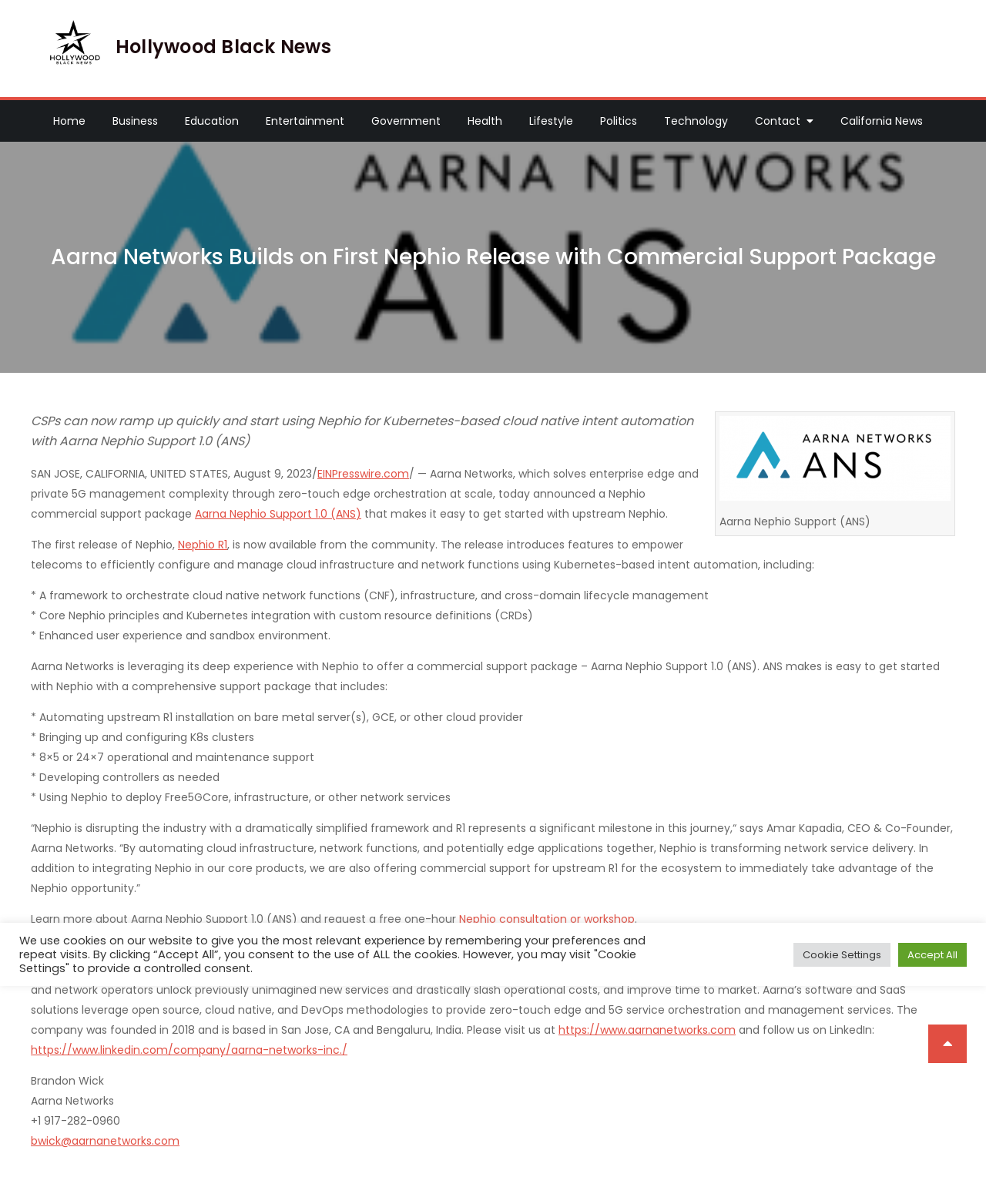Specify the bounding box coordinates for the region that must be clicked to perform the given instruction: "Click the Home link".

[0.043, 0.083, 0.098, 0.118]